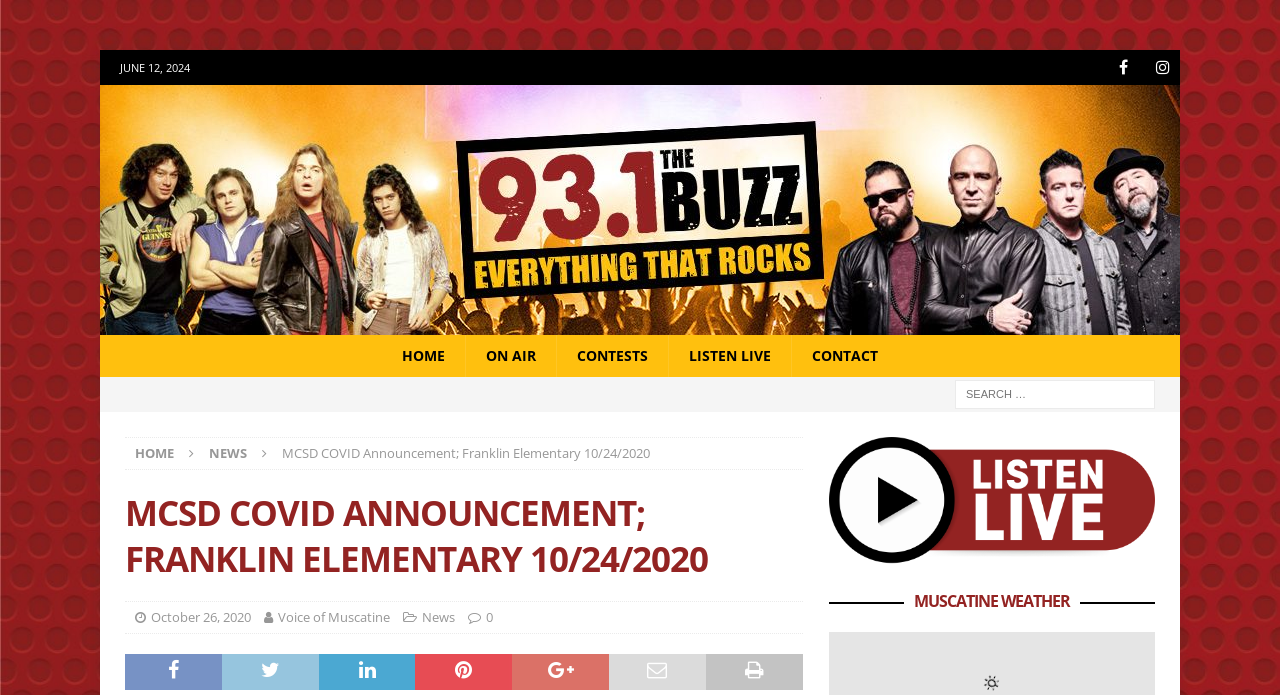Identify the text that serves as the heading for the webpage and generate it.

MCSD COVID ANNOUNCEMENT; FRANKLIN ELEMENTARY 10/24/2020